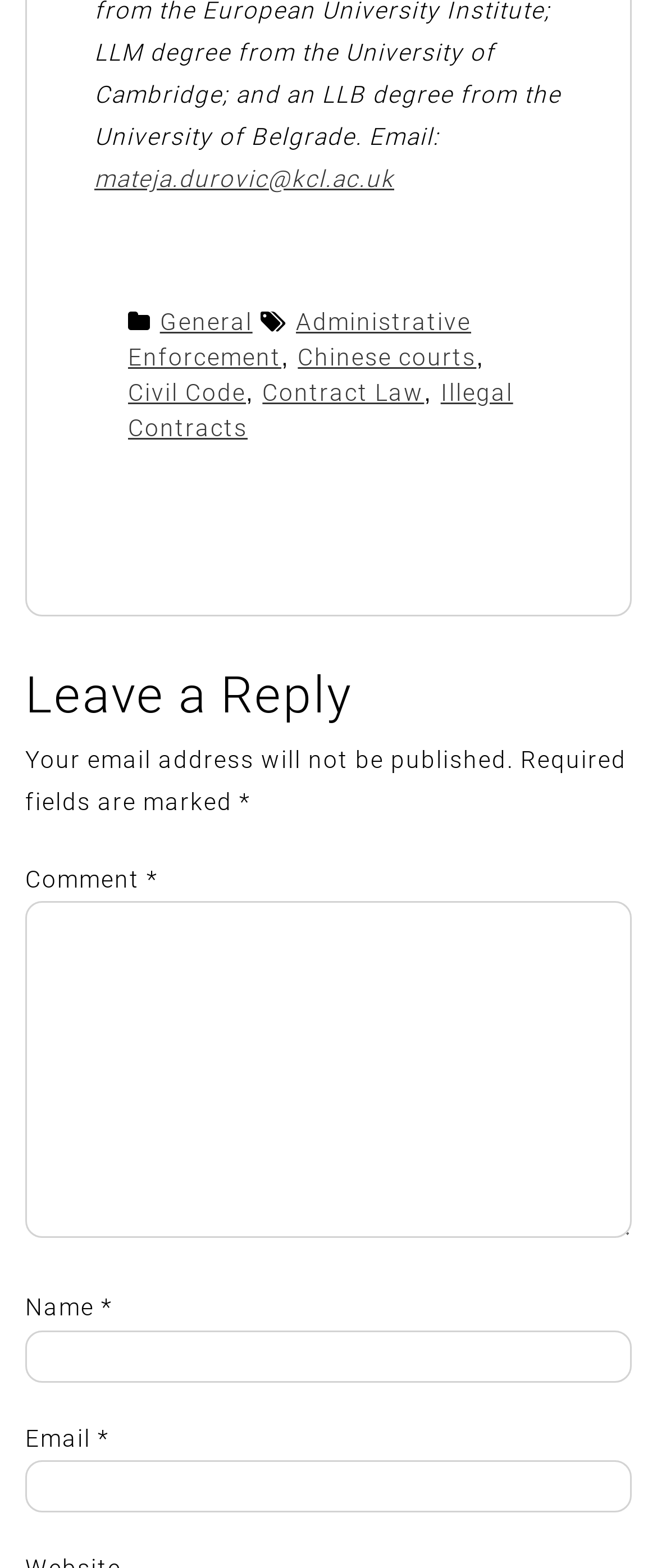Using the provided element description, identify the bounding box coordinates as (top-left x, top-left y, bottom-right x, bottom-right y). Ensure all values are between 0 and 1. Description: General

[0.243, 0.196, 0.384, 0.213]